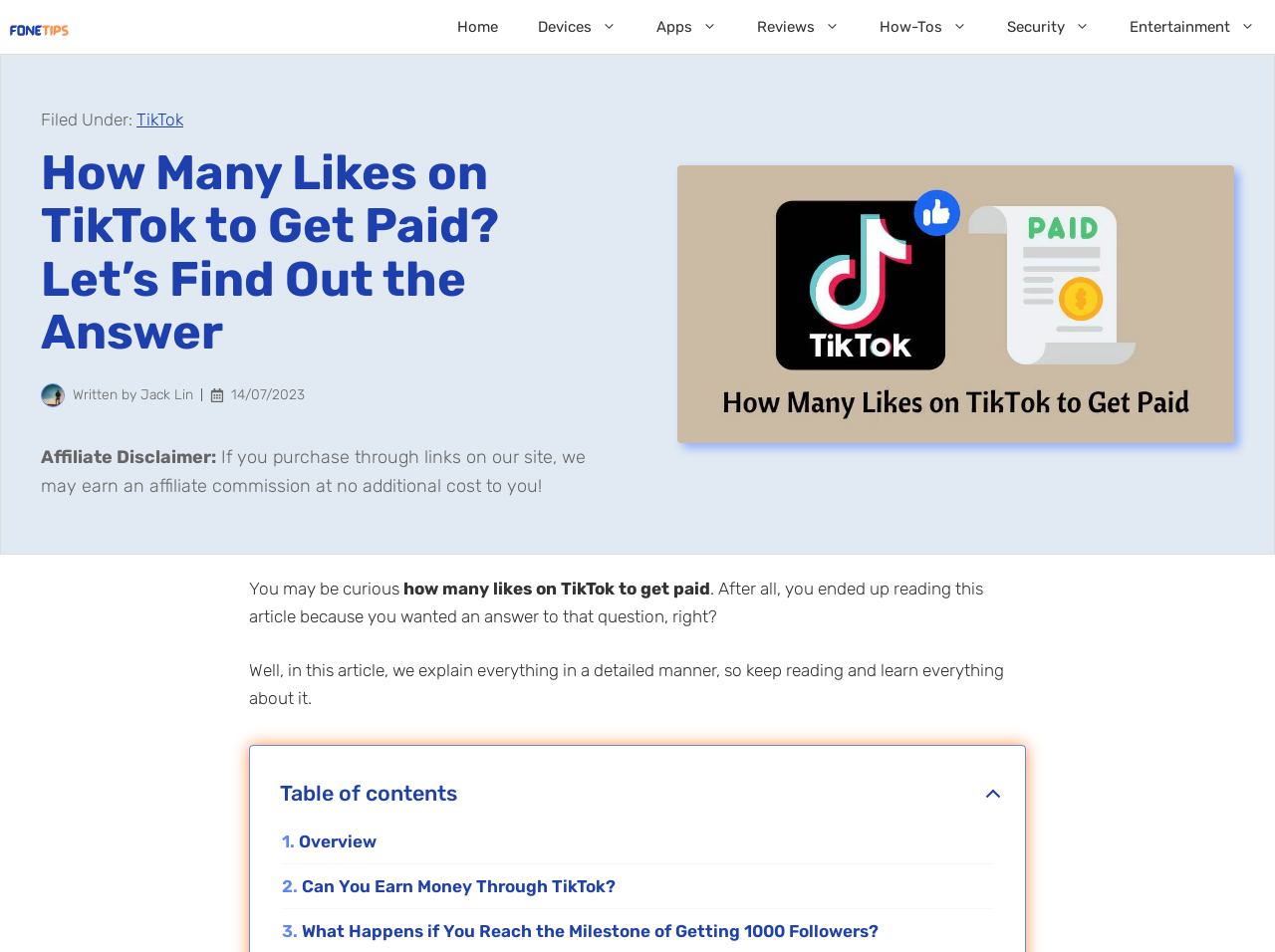How many links are in the primary navigation?
Please provide a detailed and comprehensive answer to the question.

The primary navigation is located at the top of the webpage, and it contains 7 links: 'Home', 'Devices', 'Apps', 'Reviews', 'How-Tos', 'Security', and 'Entertainment'.